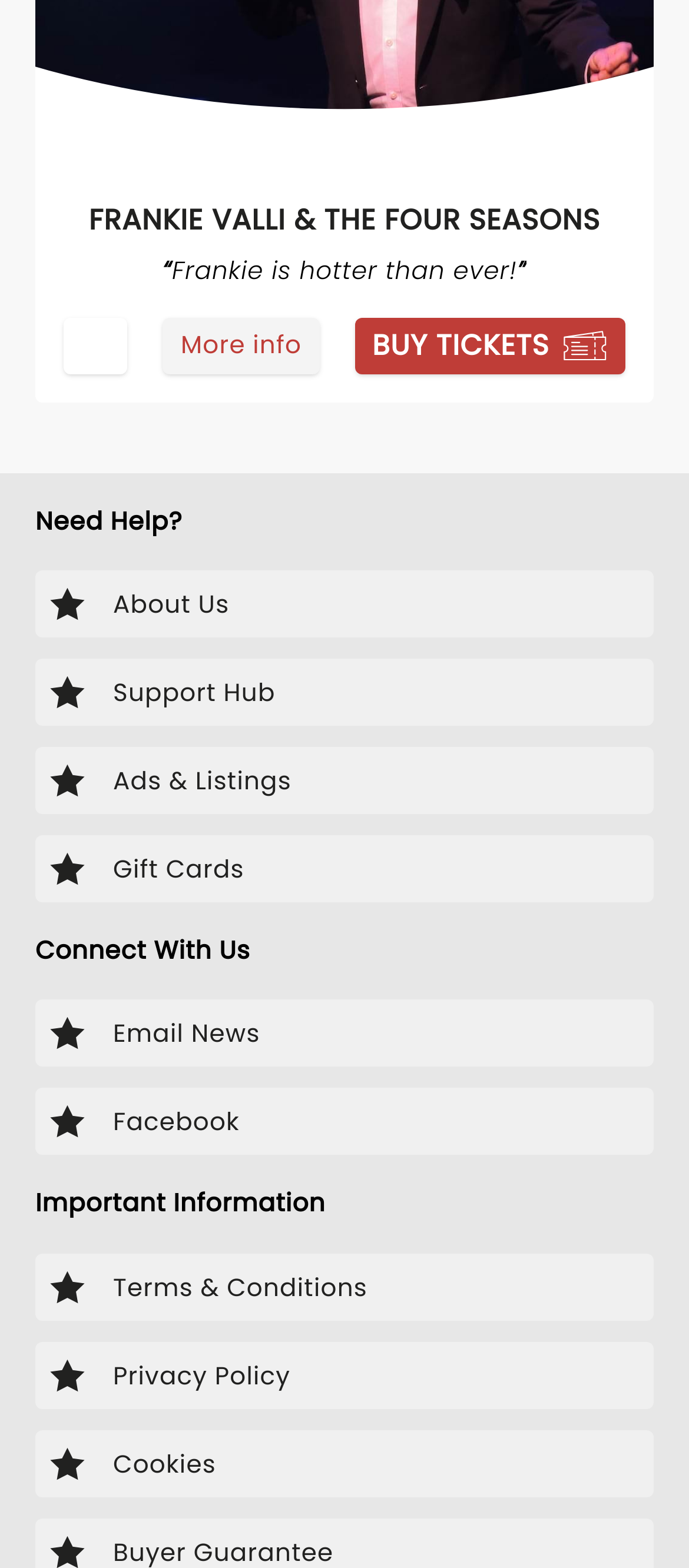Please identify the bounding box coordinates of the area that needs to be clicked to follow this instruction: "Follow on Facebook".

[0.051, 0.694, 0.949, 0.737]